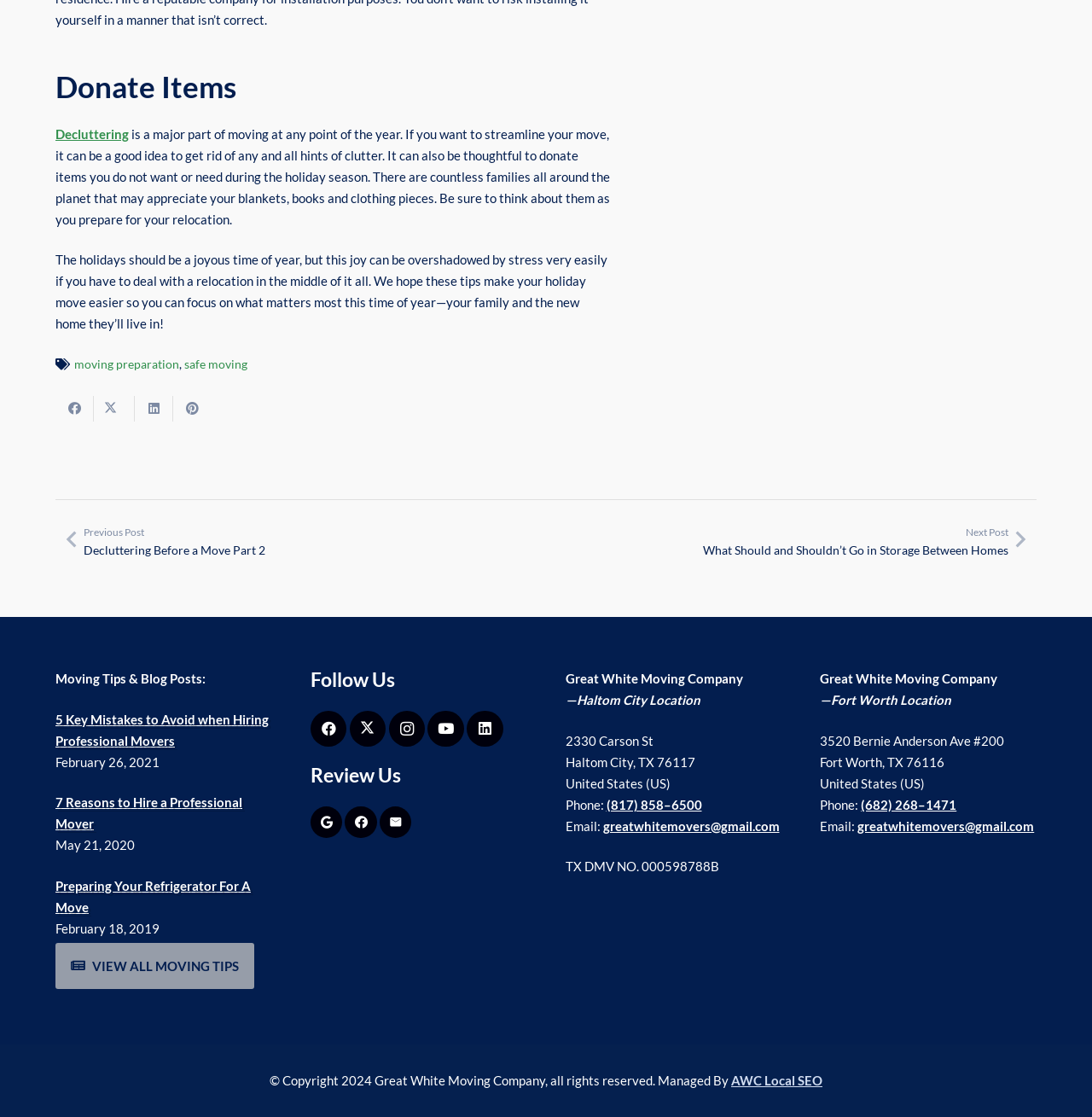How many locations does the moving company have?
Refer to the image and give a detailed response to the question.

The webpage lists two locations for the moving company: Haltom City and Fort Worth, both in Texas.